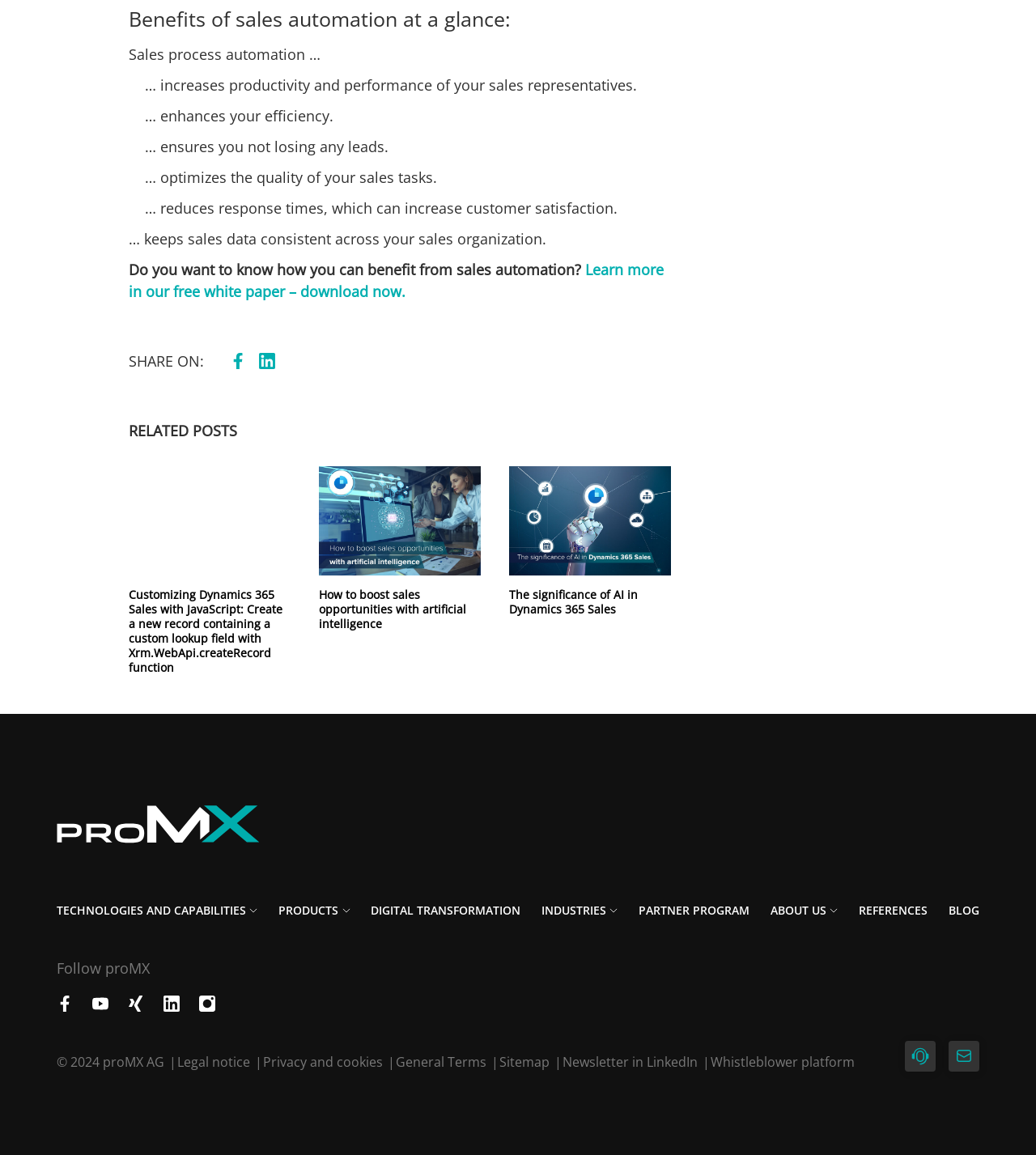What can be downloaded from this webpage?
Answer the question with as much detail as possible.

The webpage provides a link to download a free white paper, which is related to sales automation, as indicated by the text 'Learn more in our free white paper – download now'.